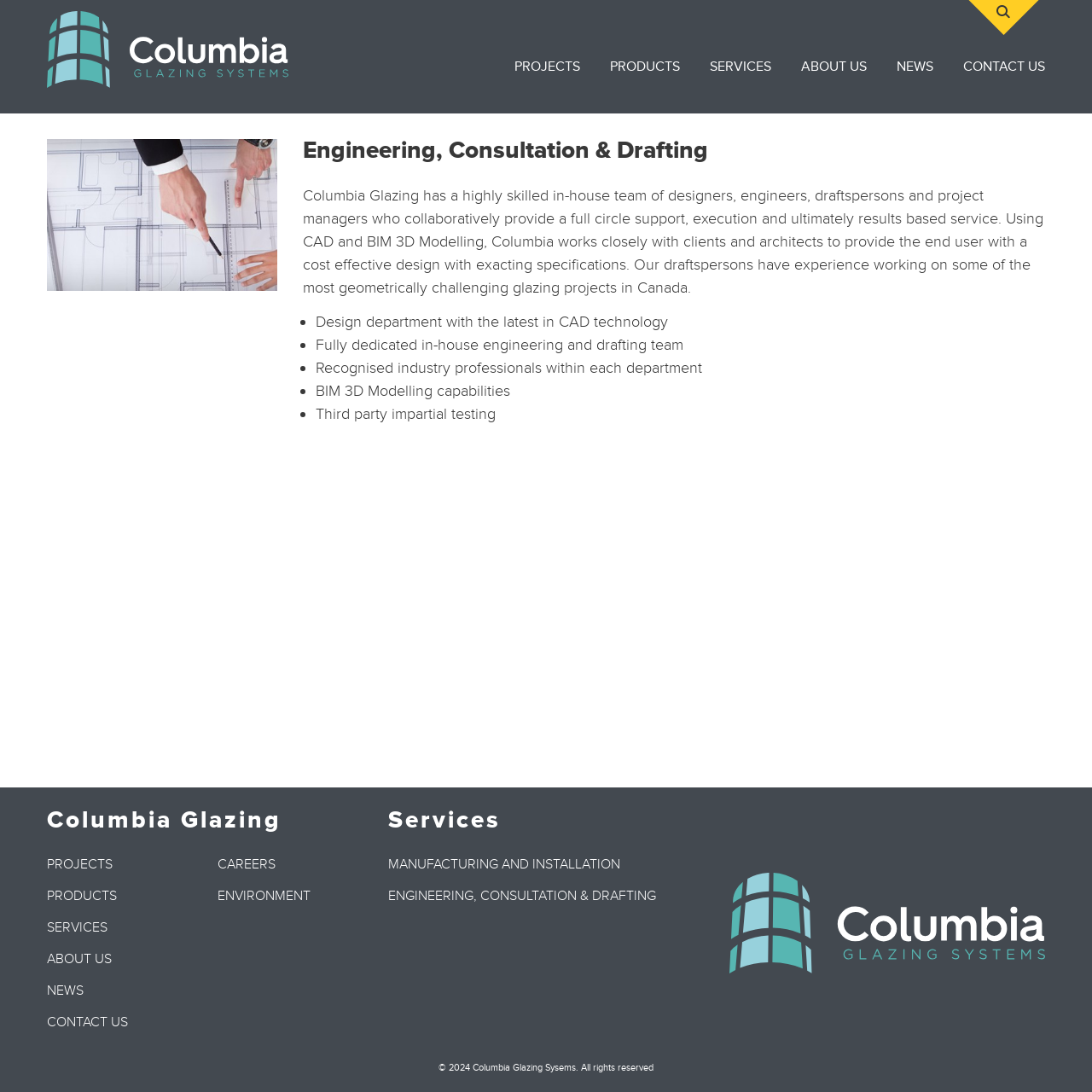What technology does Columbia Glazing use for design?
Answer the question in a detailed and comprehensive manner.

According to the webpage, Columbia Glazing uses CAD technology for design, as mentioned in the main content area. This is also supported by the mention of 'CAD and BIM 3D Modelling' in the same section.